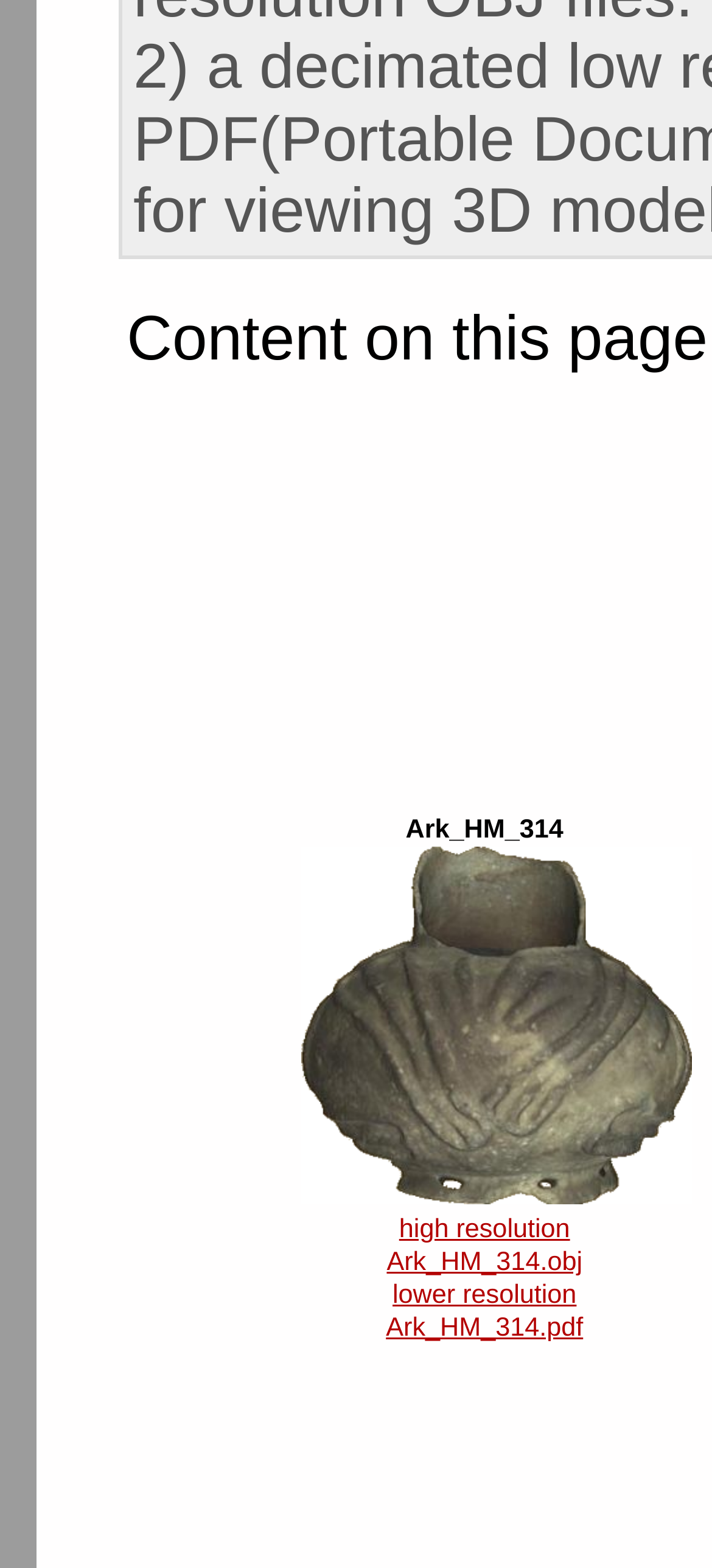Please determine the bounding box of the UI element that matches this description: parent_node: Ark_HM_314. The coordinates should be given as (top-left x, top-left y, bottom-right x, bottom-right y), with all values between 0 and 1.

[0.424, 0.754, 0.973, 0.773]